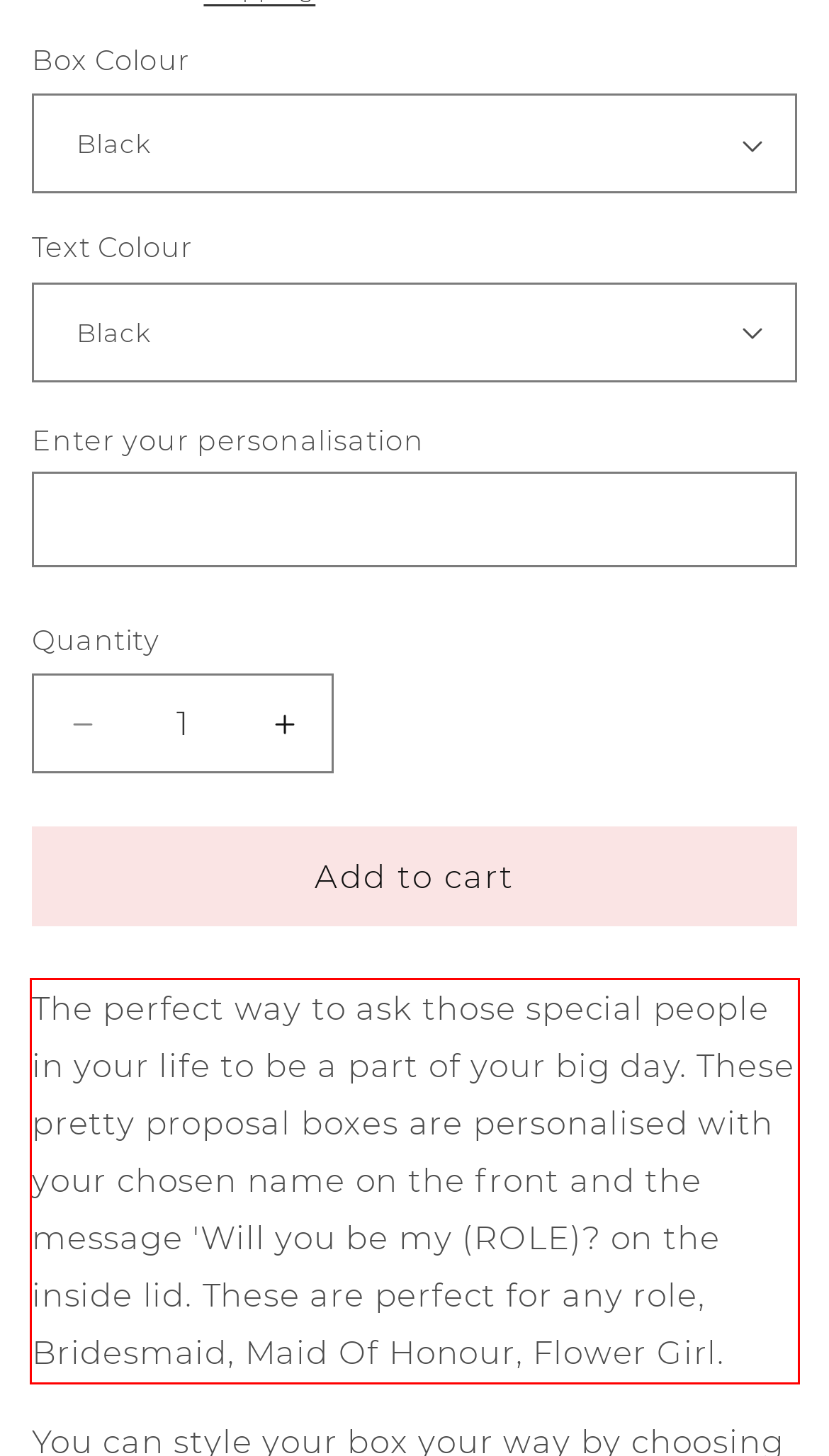You are provided with a screenshot of a webpage that includes a red bounding box. Extract and generate the text content found within the red bounding box.

The perfect way to ask those special people in your life to be a part of your big day. These pretty proposal boxes are personalised with your chosen name on the front and the message 'Will you be my (ROLE)? on the inside lid. These are perfect for any role, Bridesmaid, Maid Of Honour, Flower Girl.